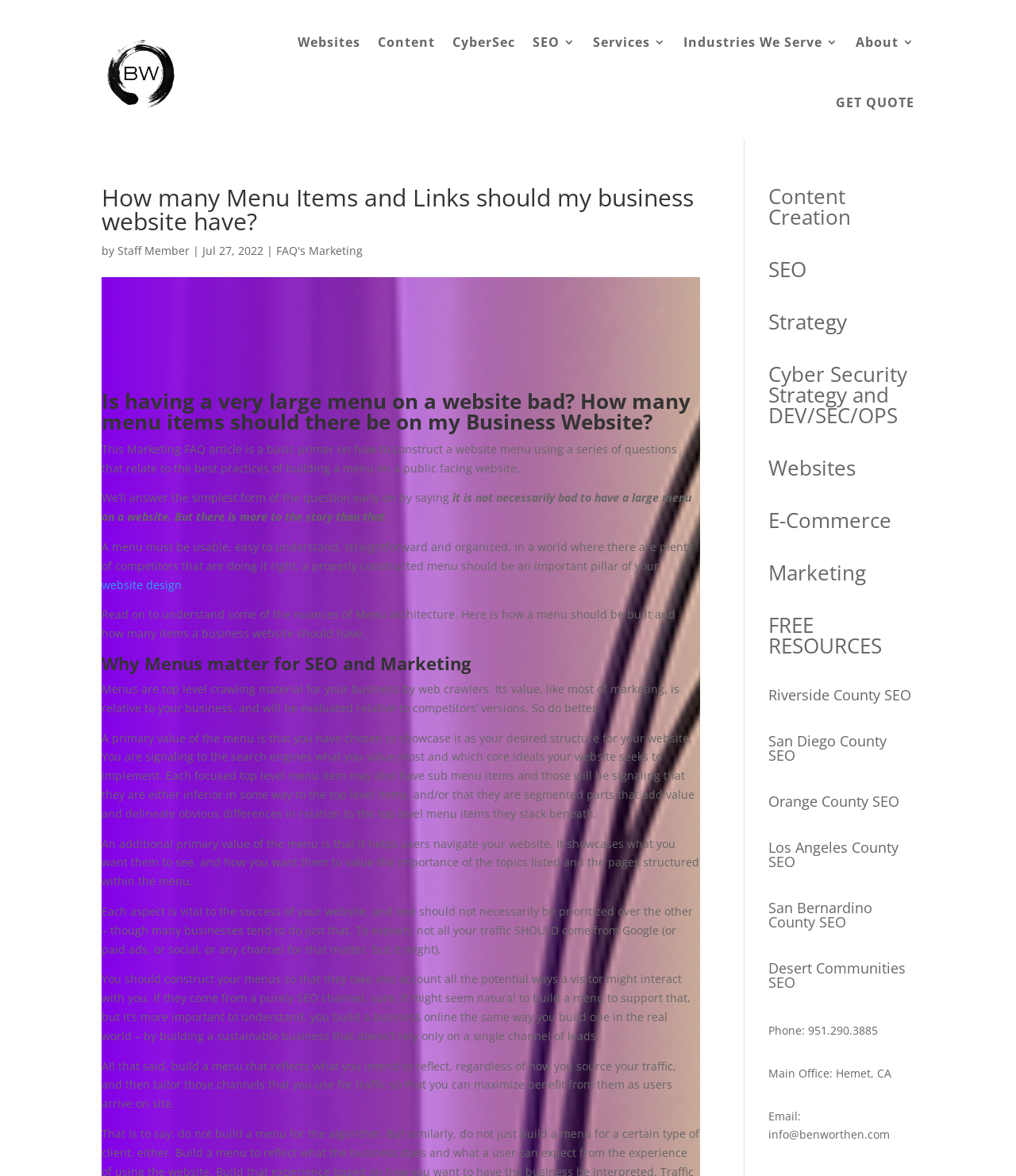Can you locate the main headline on this webpage and provide its text content?

How many Menu Items and Links should my business website have?